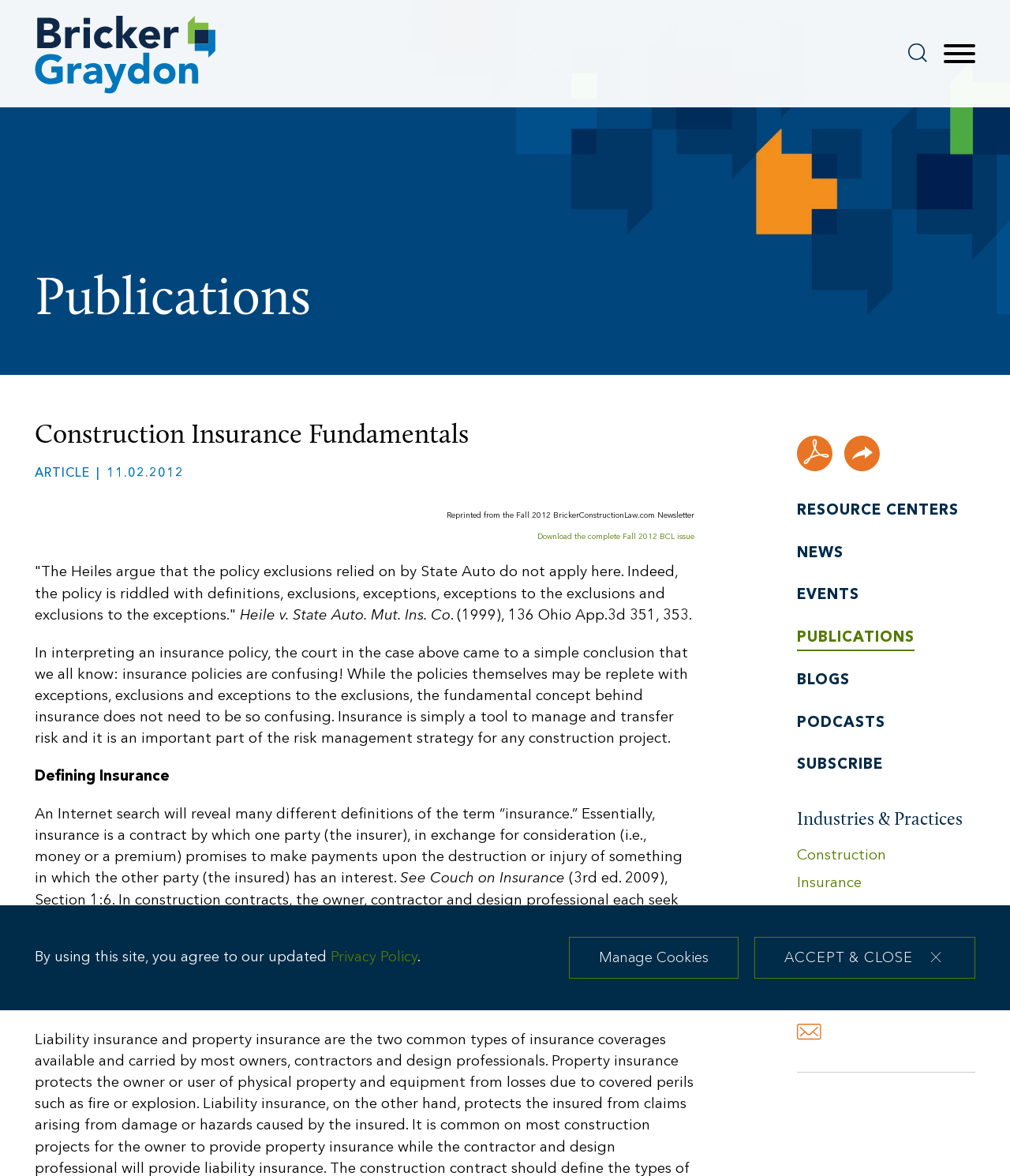Extract the primary header of the webpage and generate its text.

Construction Insurance Fundamentals